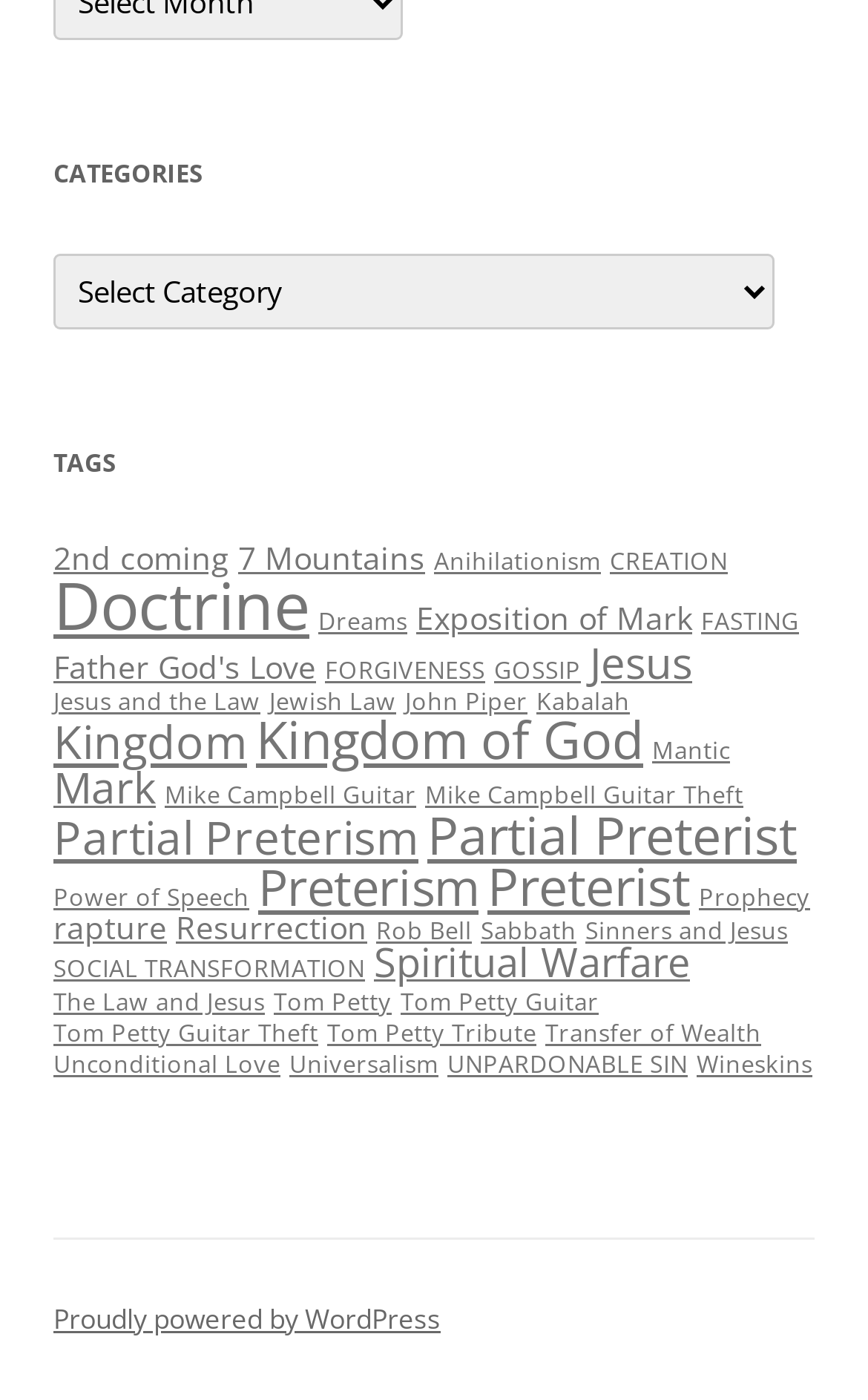Determine the coordinates of the bounding box for the clickable area needed to execute this instruction: "Click on the 'Kingdom' link".

[0.062, 0.507, 0.285, 0.552]